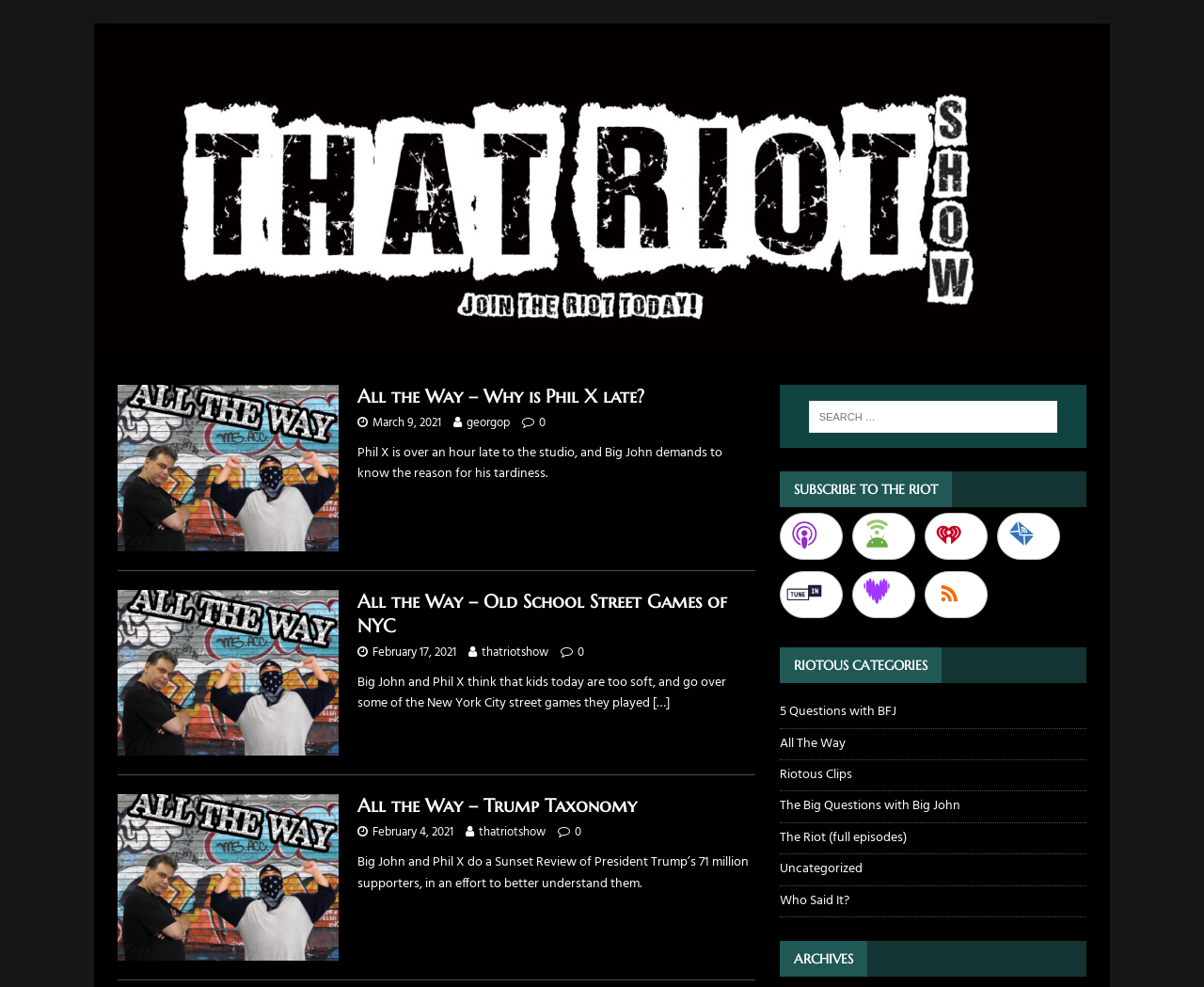What is the topic of the first article?
Using the screenshot, give a one-word or short phrase answer.

Phil X being late